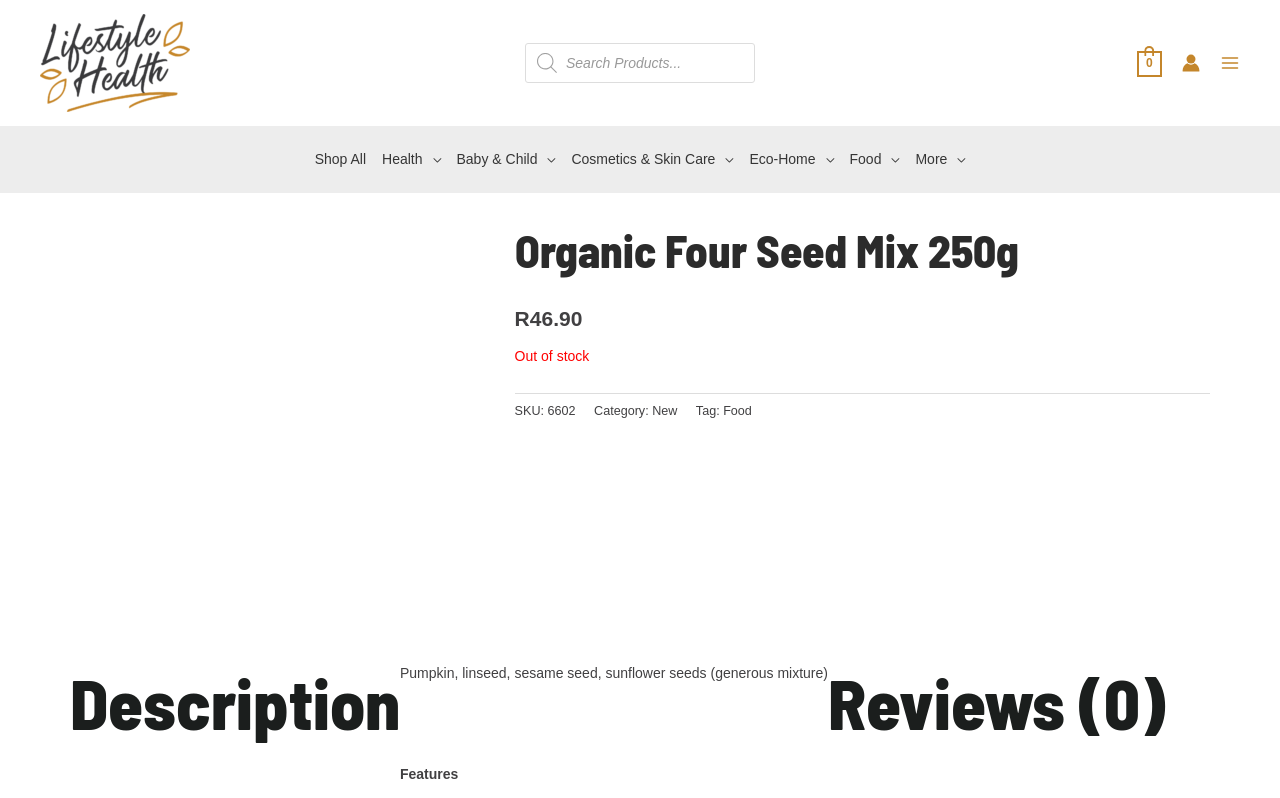Locate the headline of the webpage and generate its content.

Organic Four Seed Mix 250g